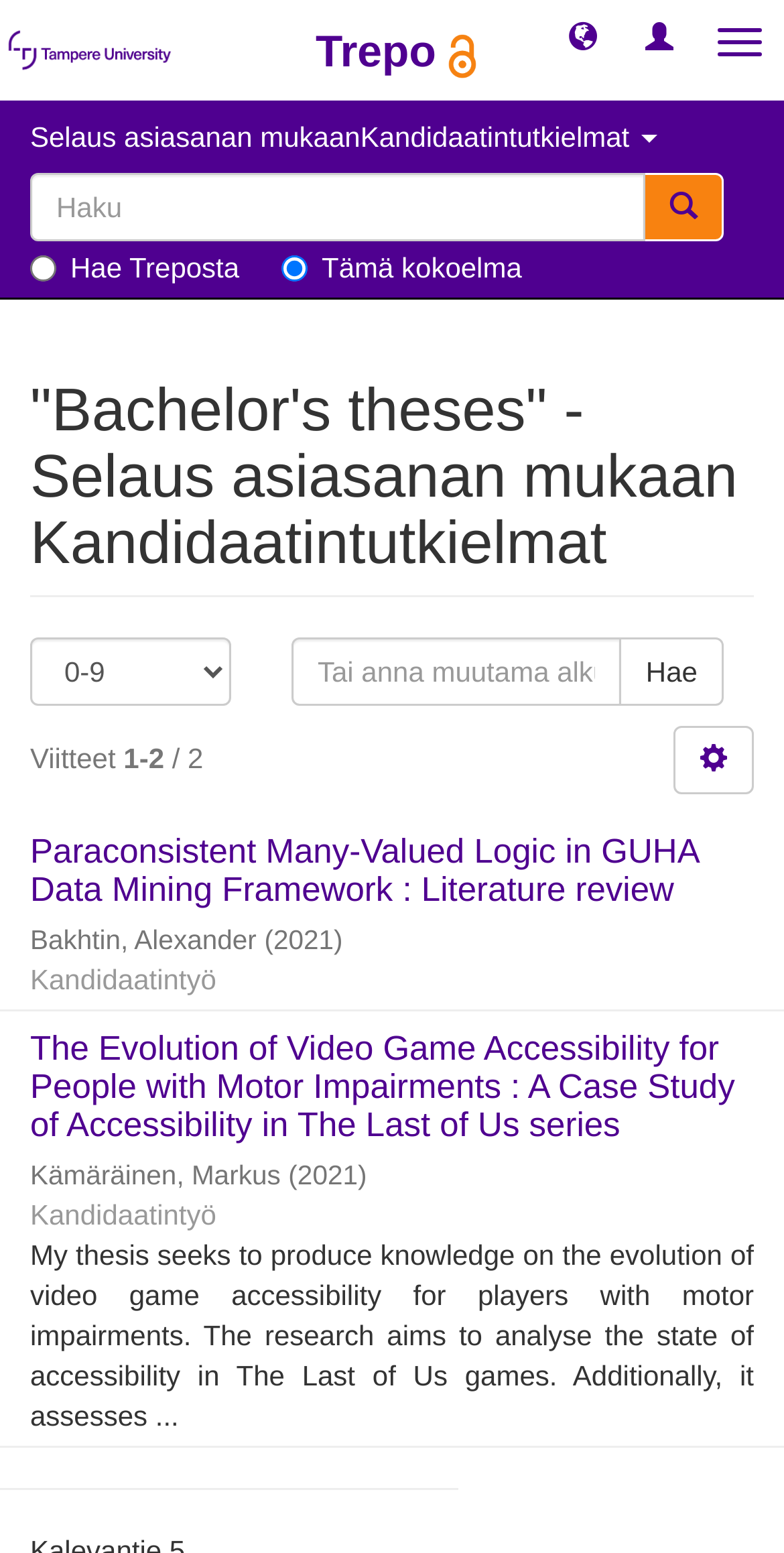What is the current page about?
Answer the question with a detailed and thorough explanation.

Based on the webpage content, it appears to be a search result page for bachelor's theses. The heading 'Bachelor's theses' and the list of thesis titles and authors suggest that the page is displaying a collection of bachelor's theses.